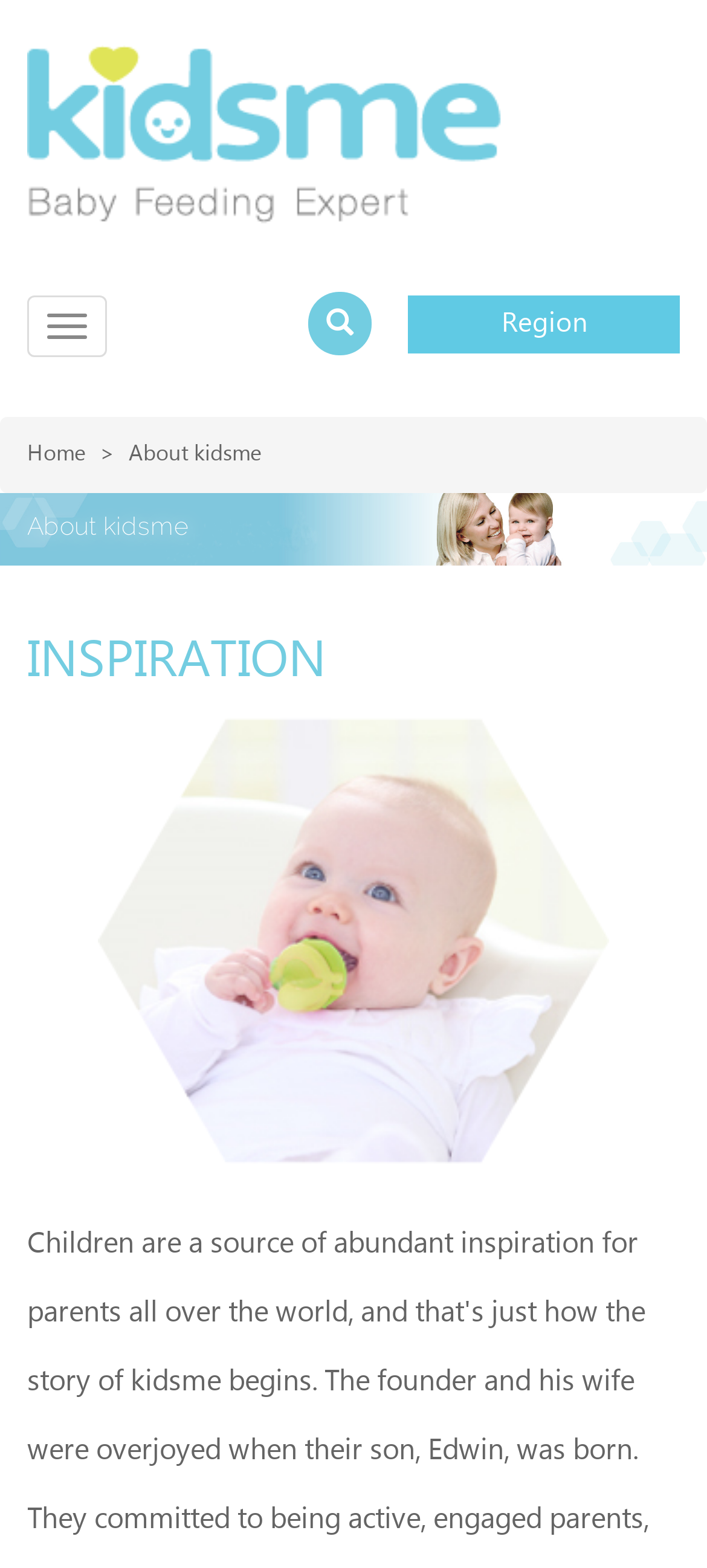With reference to the screenshot, provide a detailed response to the question below:
How many links are there in the top section?

I counted the number of link elements in the top section of the webpage, which are the first link with no text and the 'Home' link. Therefore, there are 2 links in the top section.